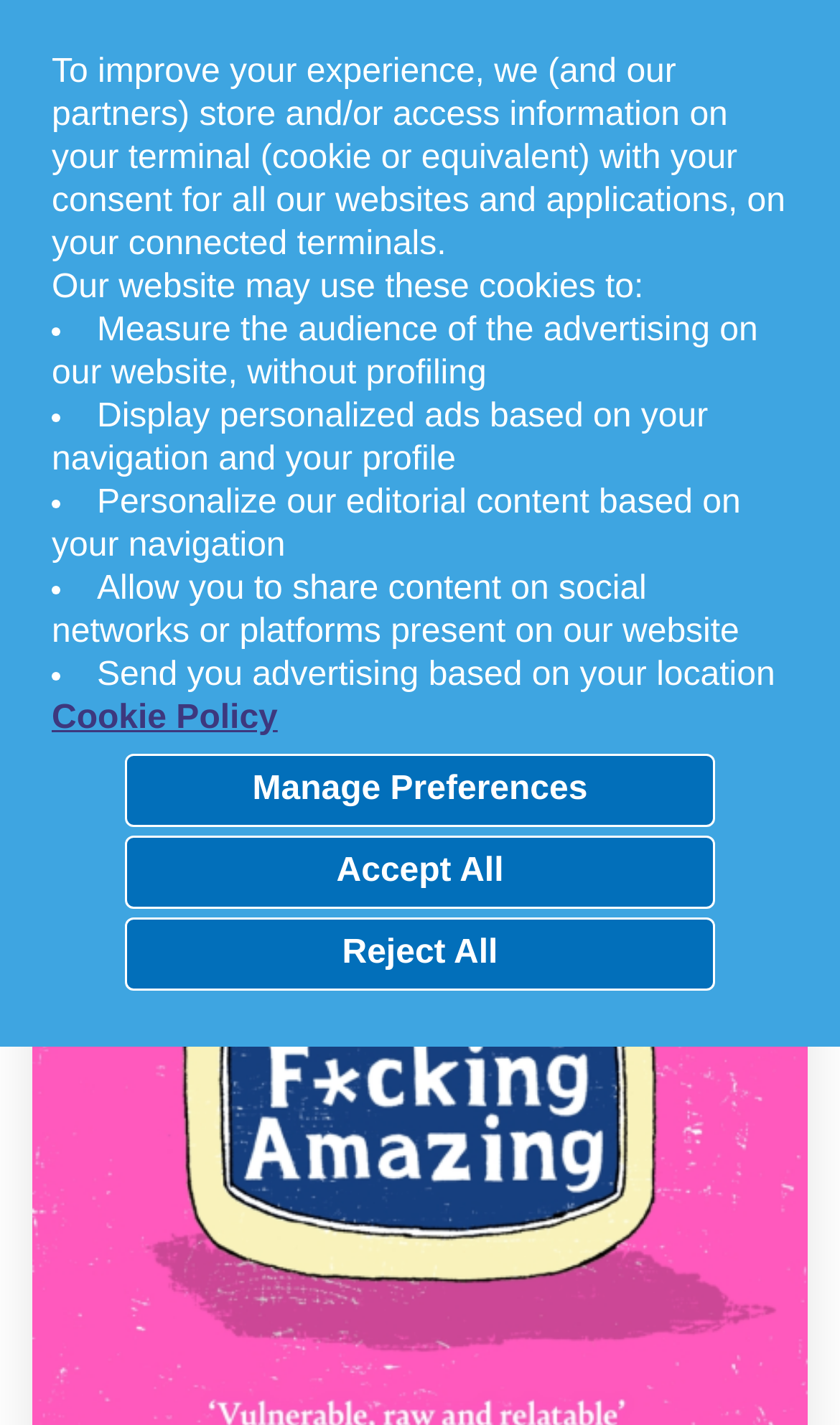Given the element description "☰", identify the bounding box of the corresponding UI element.

[0.038, 0.082, 0.118, 0.143]